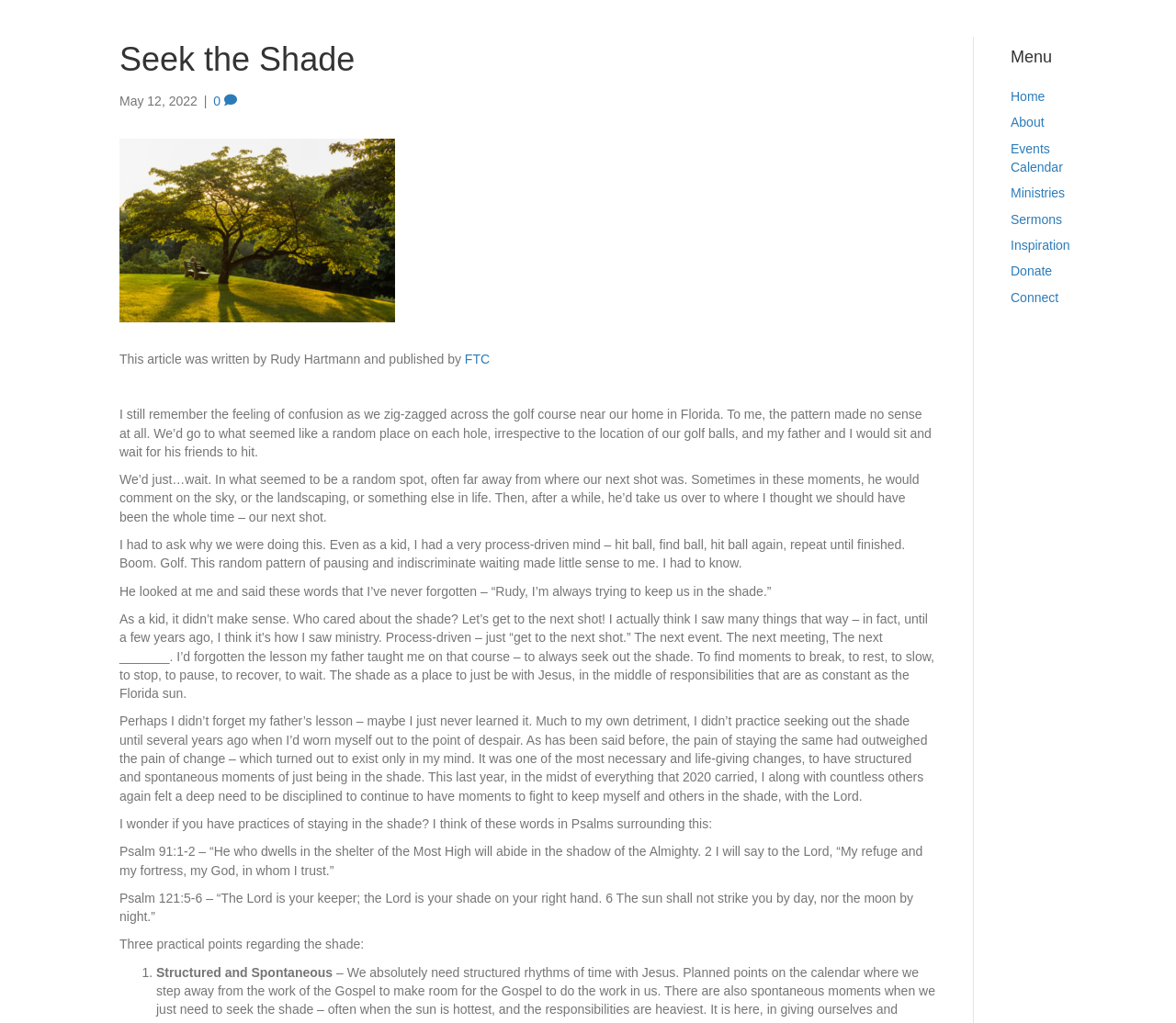Using the element description Events Calendar, predict the bounding box coordinates for the UI element. Provide the coordinates in (top-left x, top-left y, bottom-right x, bottom-right y) format with values ranging from 0 to 1.

[0.859, 0.138, 0.904, 0.171]